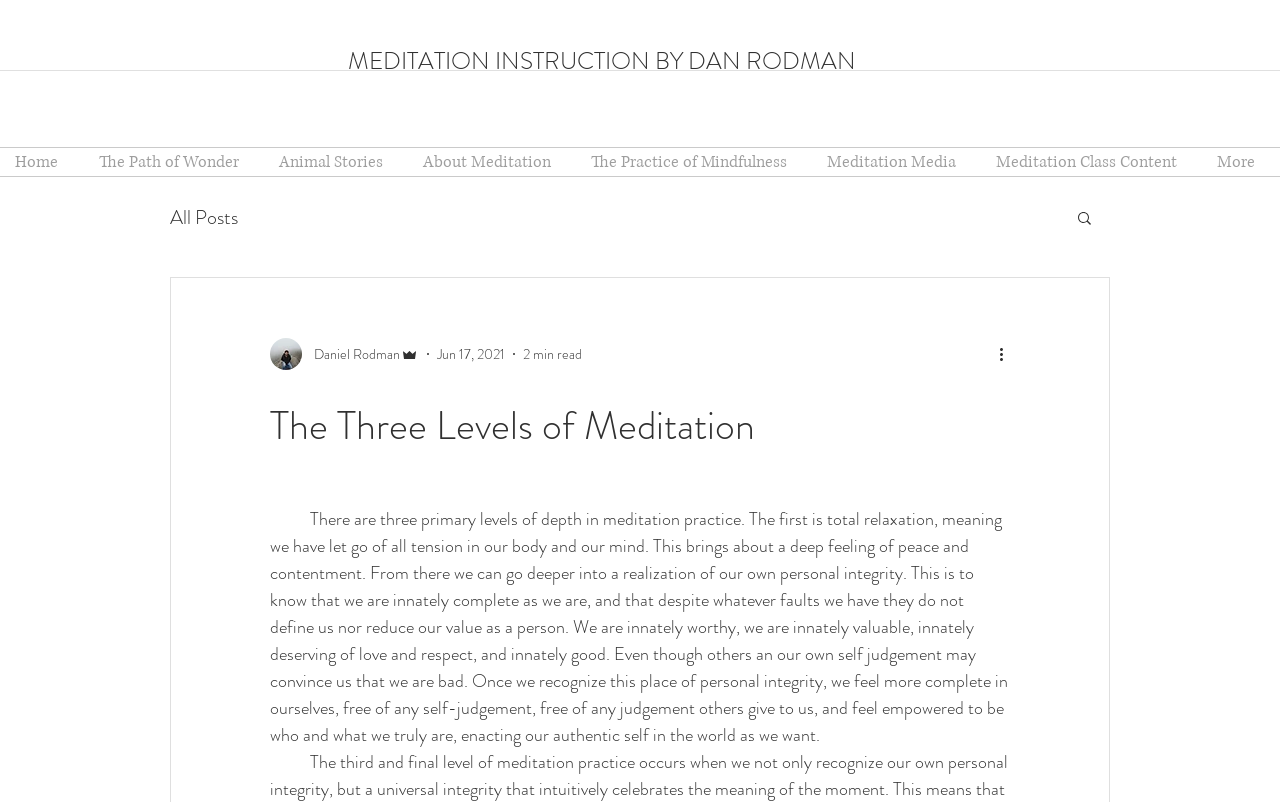Please indicate the bounding box coordinates for the clickable area to complete the following task: "Click on the 'Home' link". The coordinates should be specified as four float numbers between 0 and 1, i.e., [left, top, right, bottom].

[0.0, 0.185, 0.066, 0.219]